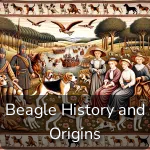Using the information shown in the image, answer the question with as much detail as possible: What is the setting of the image?

The caption describes the image as showcasing a 'picturesque landscape filled with trees and a flowing river', which indicates that the setting of the image is a scenic natural environment.